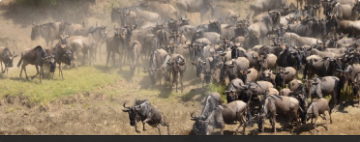What activity are the wildebeests likely engaged in?
Please provide an in-depth and detailed response to the question.

The caption suggests that the wildebeests are gathered closely together, which may indicate a moment of communal activity, and further mentions their 'seasonal migration', implying that they are likely engaged in migrating to a new location.